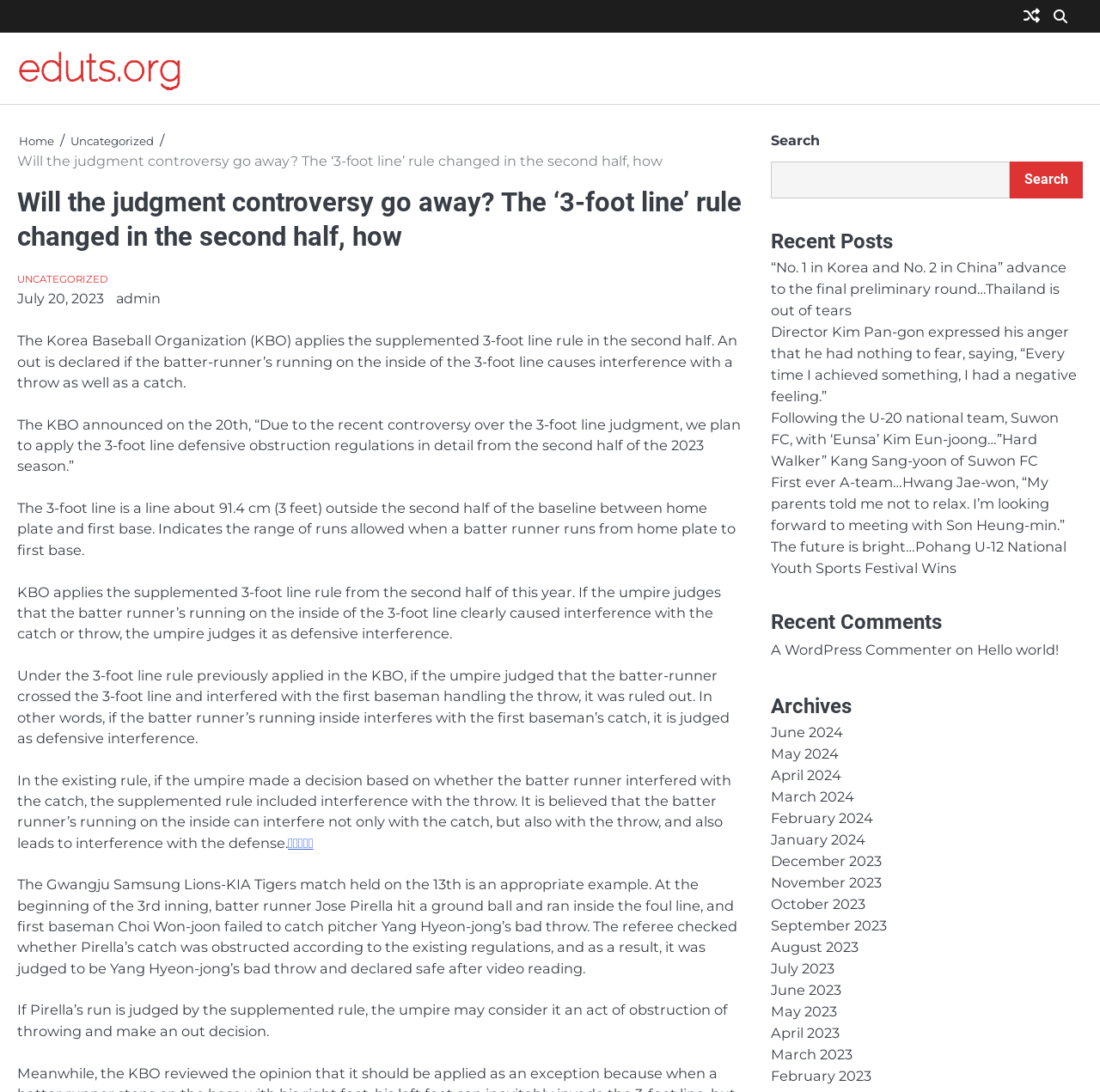Provide the bounding box coordinates for the UI element that is described as: "July 20, 2023July 20, 2023".

[0.016, 0.266, 0.095, 0.281]